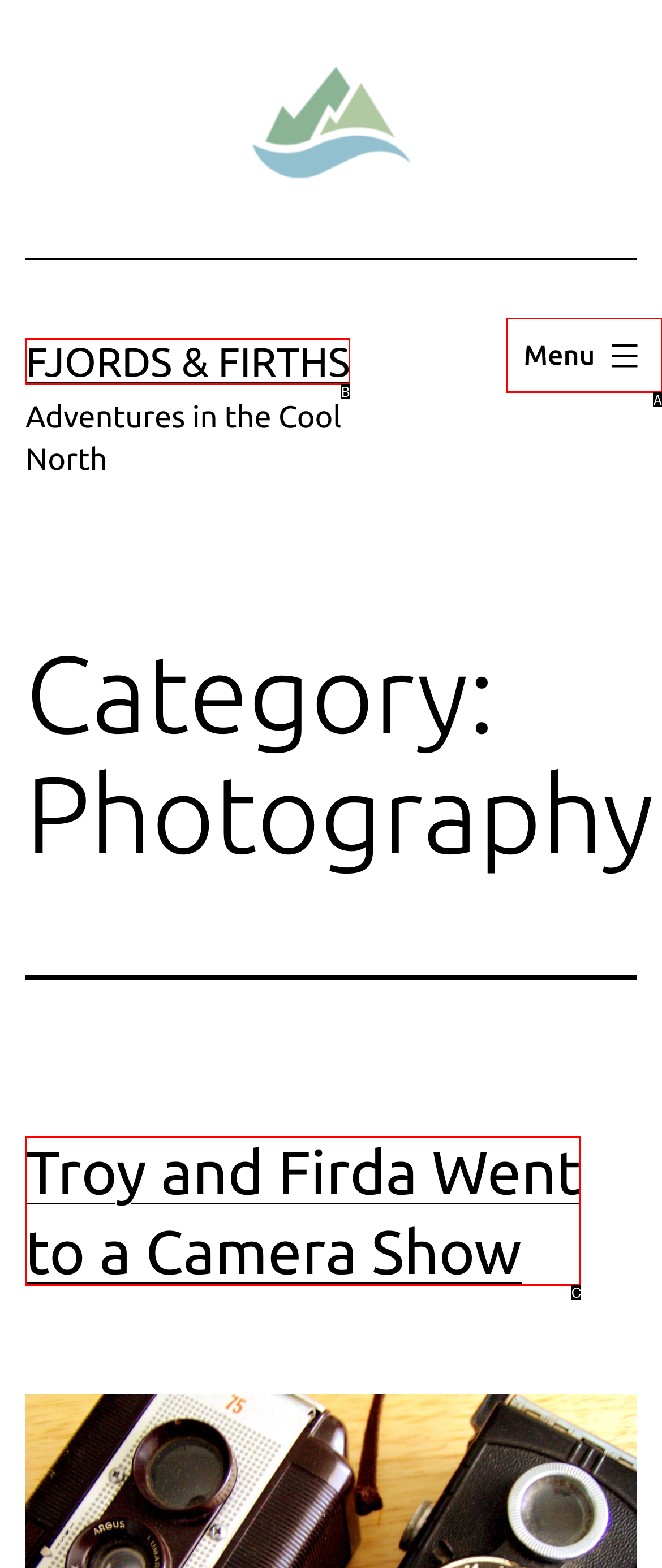Determine the HTML element that best aligns with the description: Menu Close
Answer with the appropriate letter from the listed options.

A